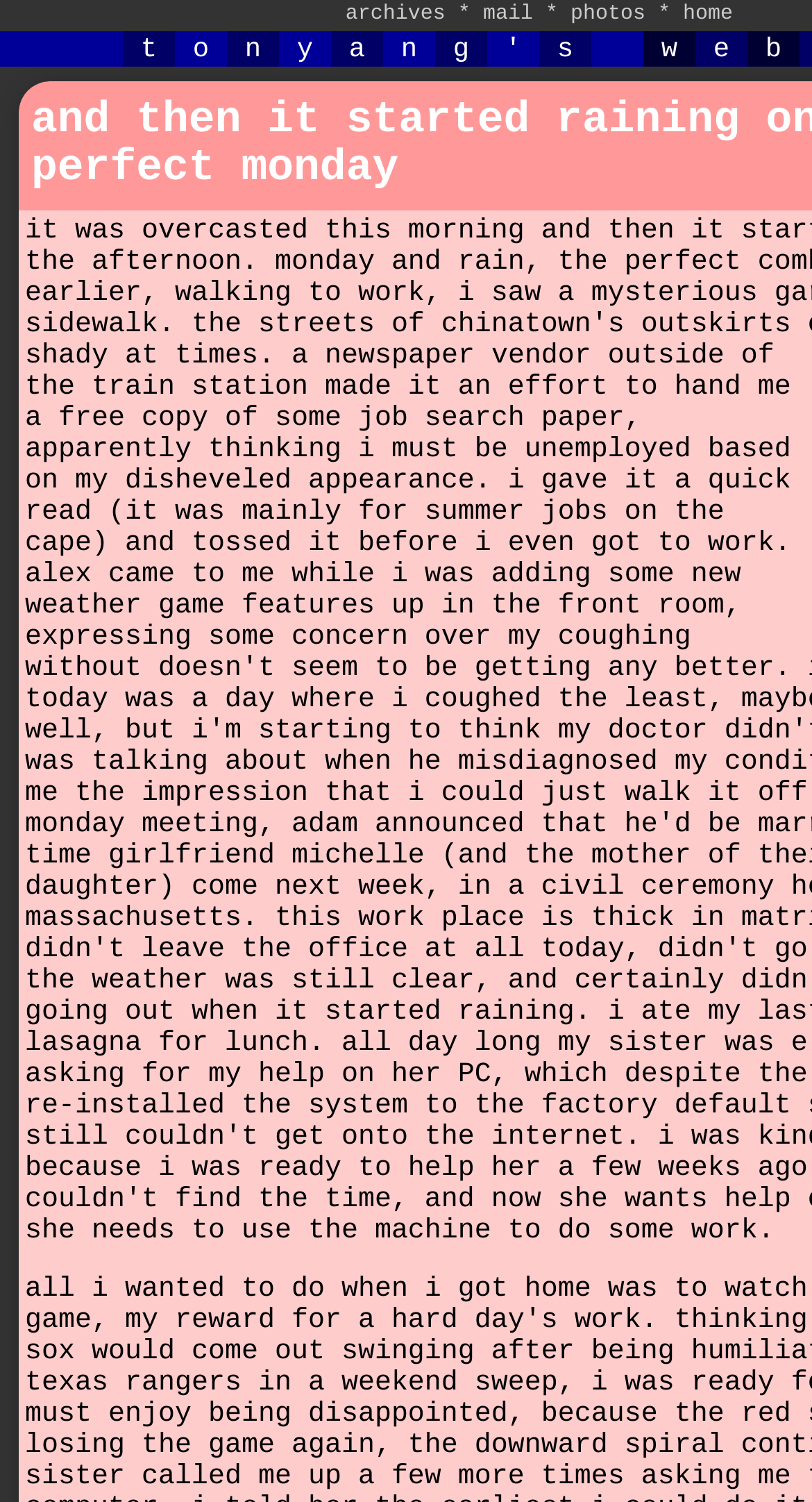How many links are there on the top navigation bar?
Answer the question using a single word or phrase, according to the image.

4